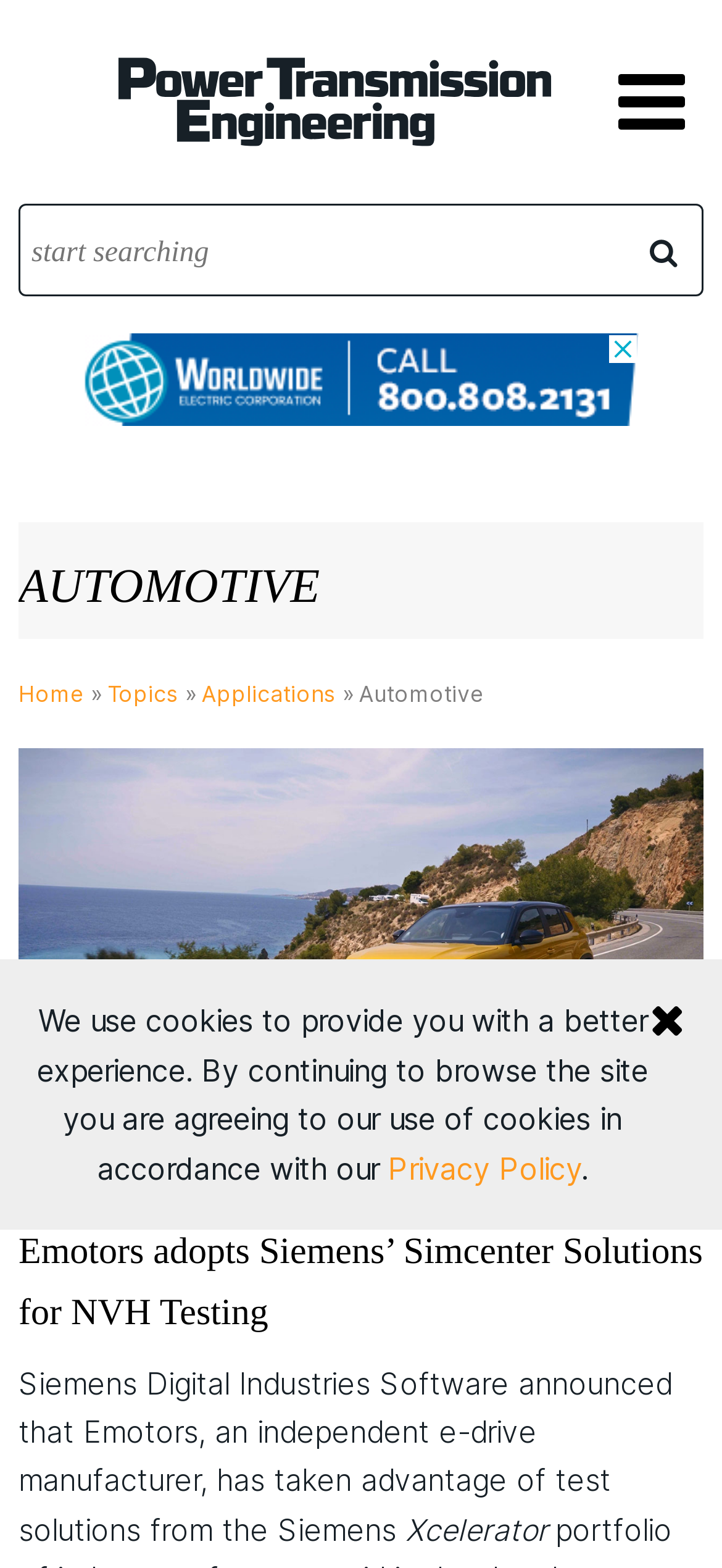Look at the image and give a detailed response to the following question: What is the date of the article?

The date of the article can be found by looking at the StaticText element 'MAY 22, 2024' on the webpage, which indicates the date of publication.